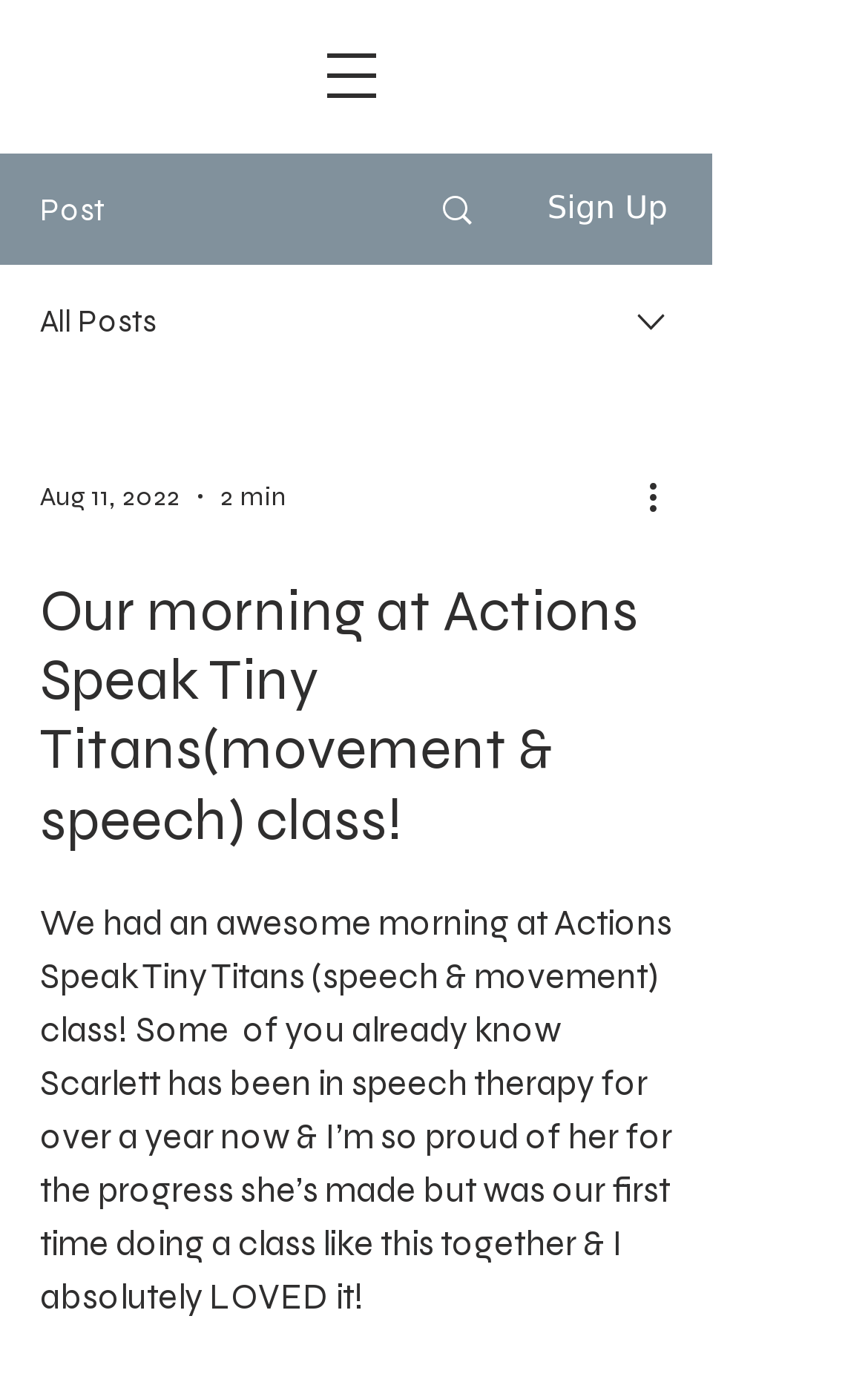What is the name of the class Scarlett attended?
From the image, provide a succinct answer in one word or a short phrase.

Actions Speak Tiny Titans